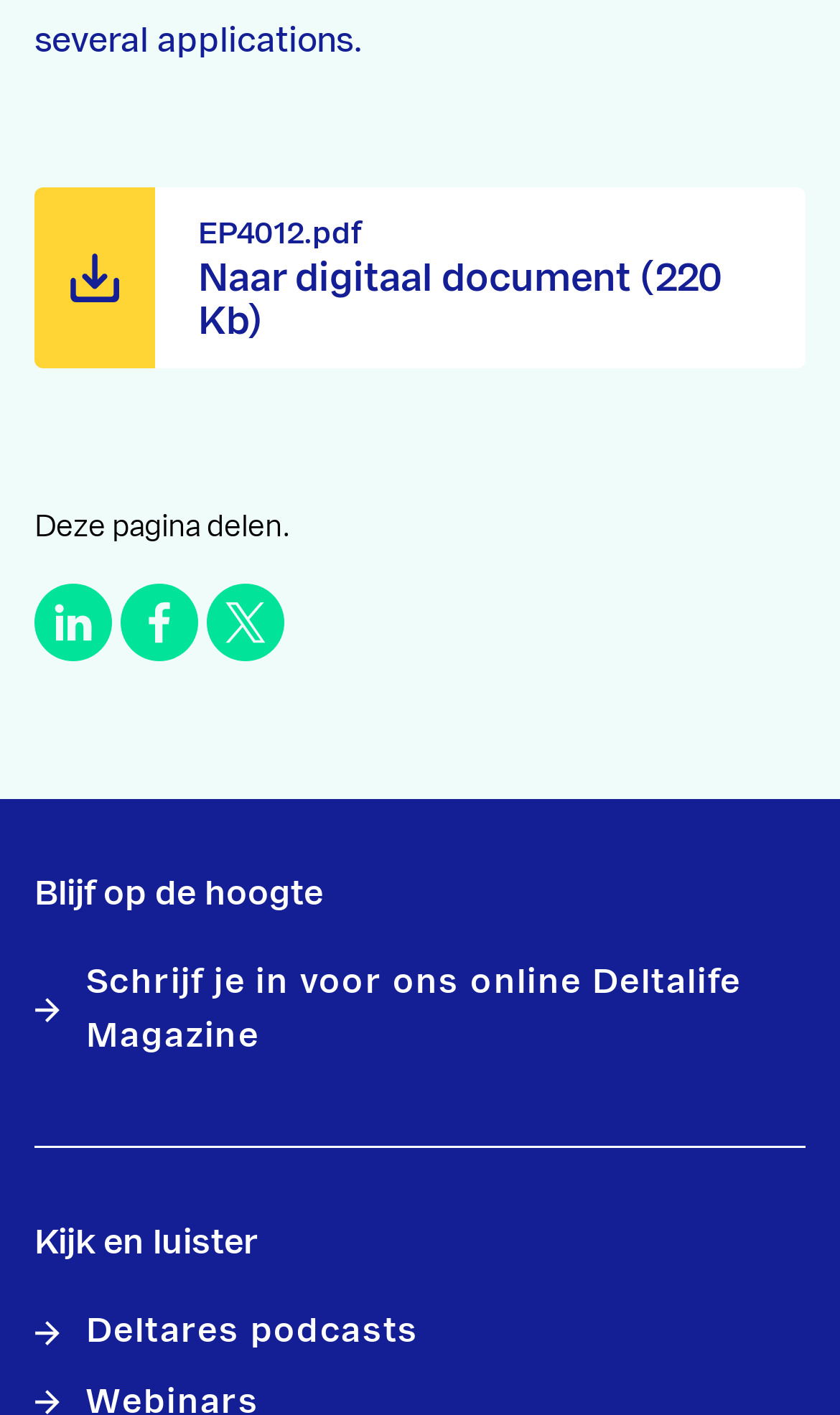Locate the UI element described as follows: "Publicaties". Return the bounding box coordinates as four float numbers between 0 and 1 in the order [left, top, right, bottom].

[0.097, 0.475, 0.918, 0.597]